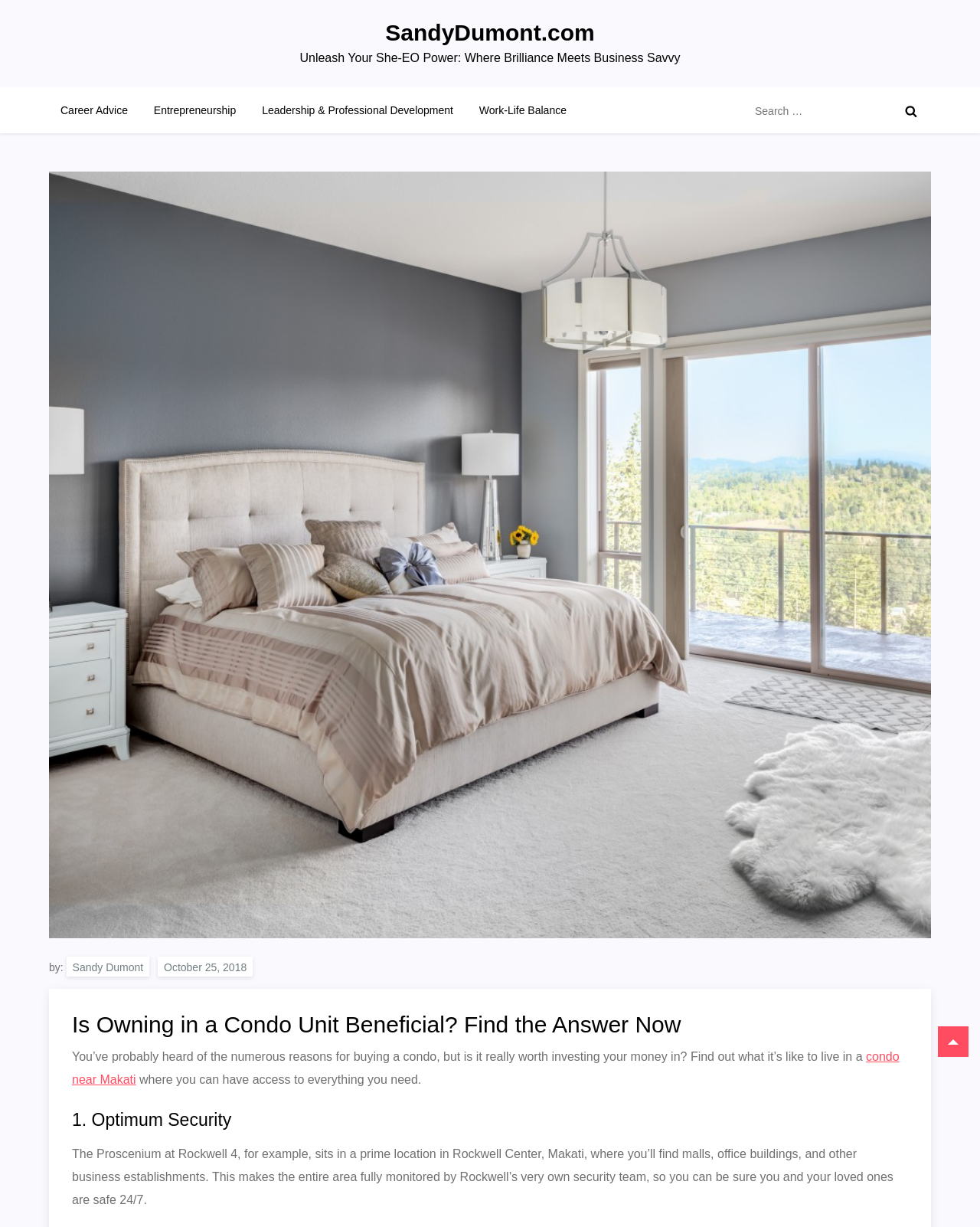Predict the bounding box of the UI element based on this description: "October 25, 2018October 25, 2018".

[0.161, 0.78, 0.258, 0.796]